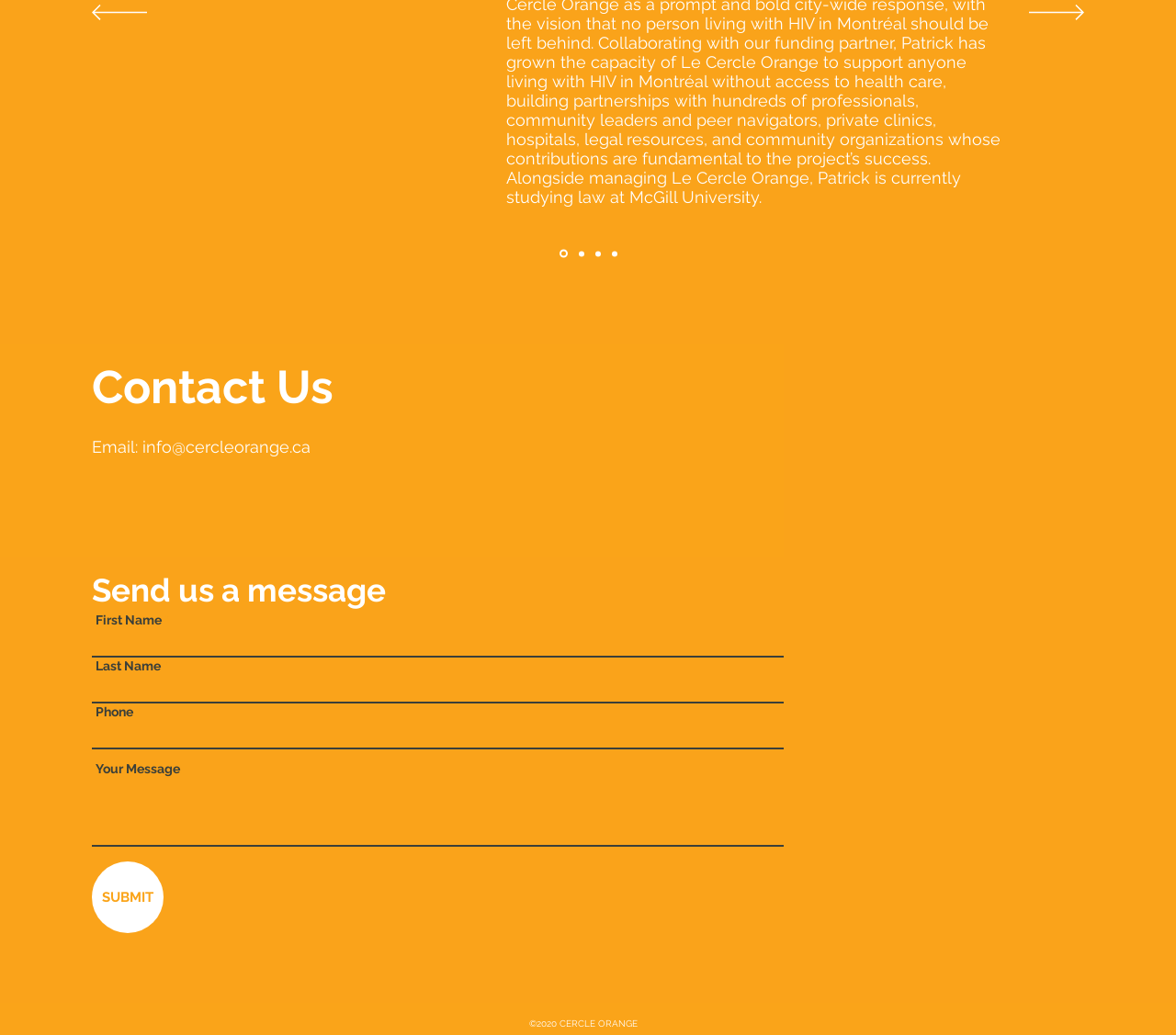What is the purpose of the textbox labeled 'Your Message'?
Examine the screenshot and reply with a single word or phrase.

To send a message